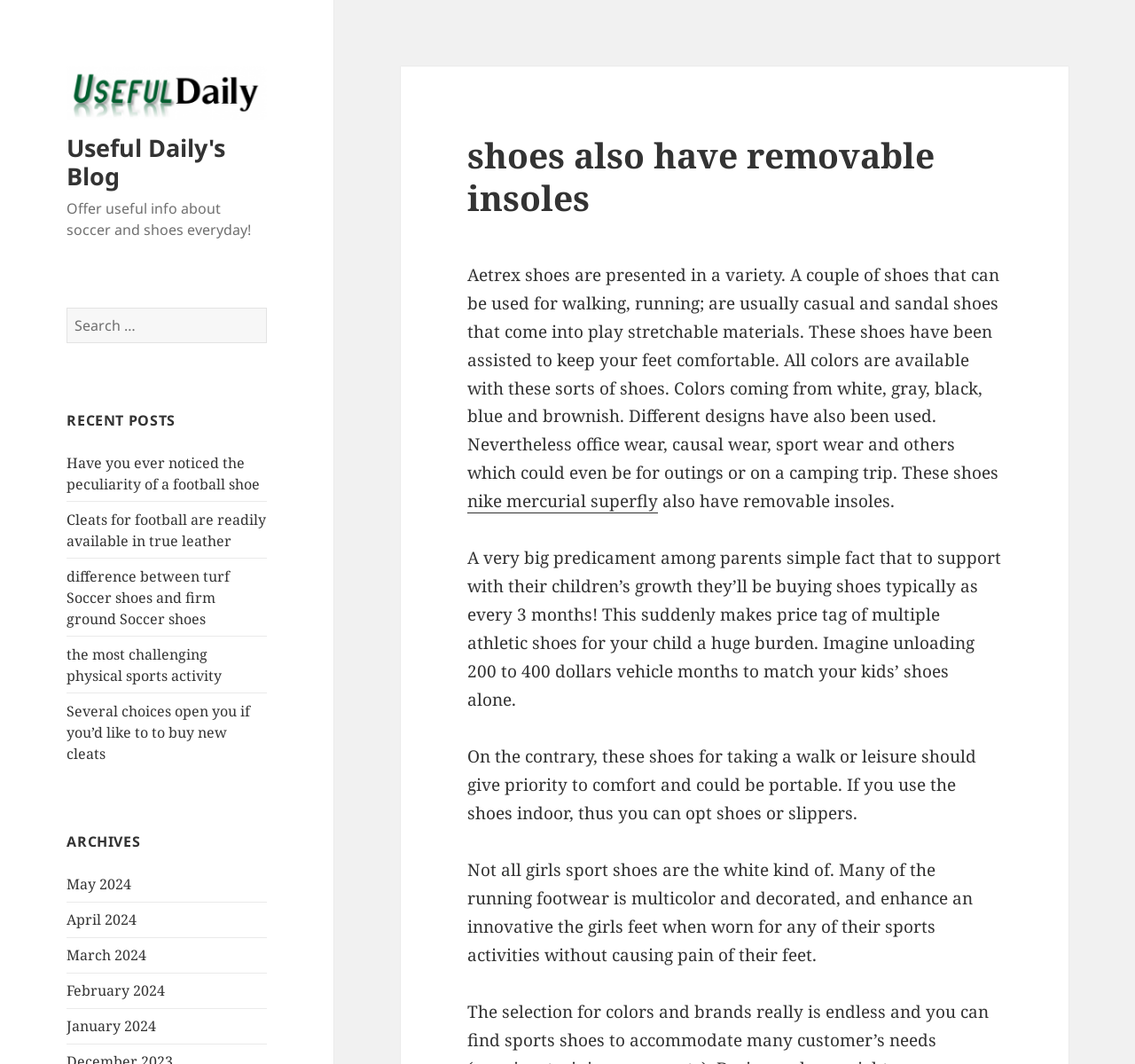Pinpoint the bounding box coordinates of the clickable element to carry out the following instruction: "Read the recent post about football shoes."

[0.059, 0.426, 0.229, 0.464]